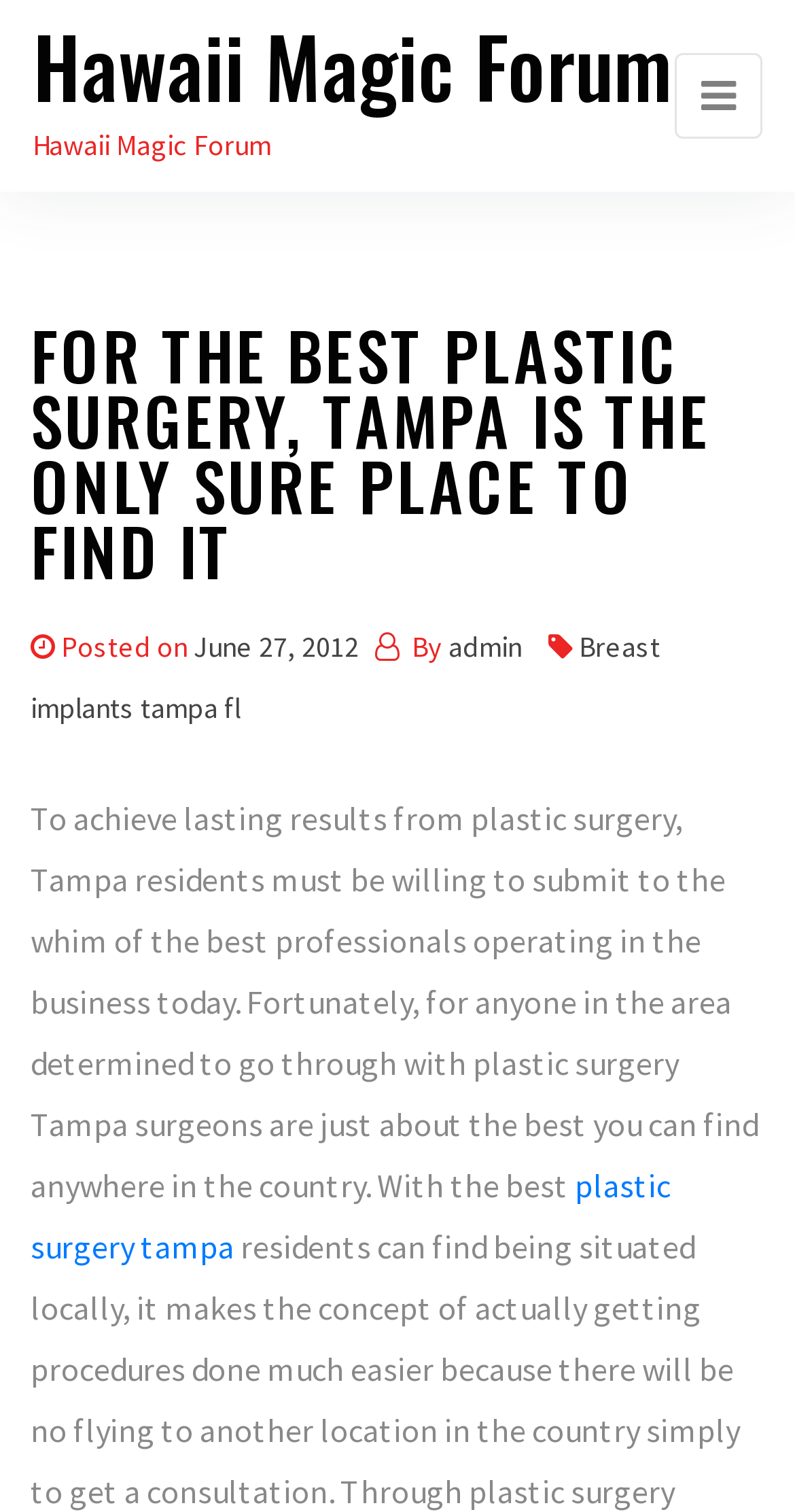What is the focus of the plastic surgery discussion?
Use the screenshot to answer the question with a single word or phrase.

Tampa